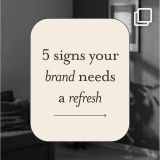What is the tone of the background?
Please interpret the details in the image and answer the question thoroughly.

The caption describes the background as having a soft and neutral tone, which complements the chic aesthetic suitable for modern branding discussions.